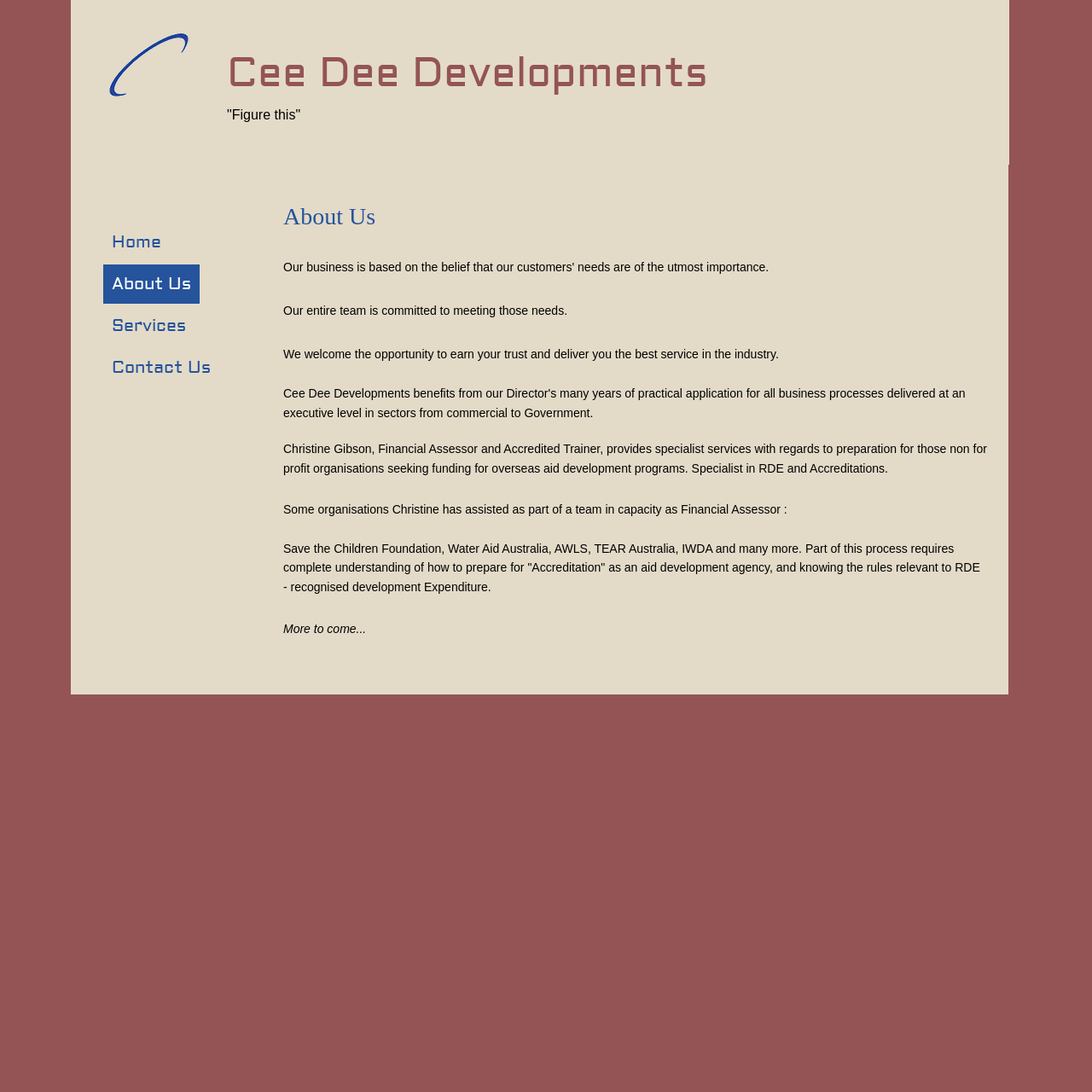Based on the element description, predict the bounding box coordinates (top-left x, top-left y, bottom-right x, bottom-right y) for the UI element in the screenshot: Services

[0.095, 0.28, 0.178, 0.316]